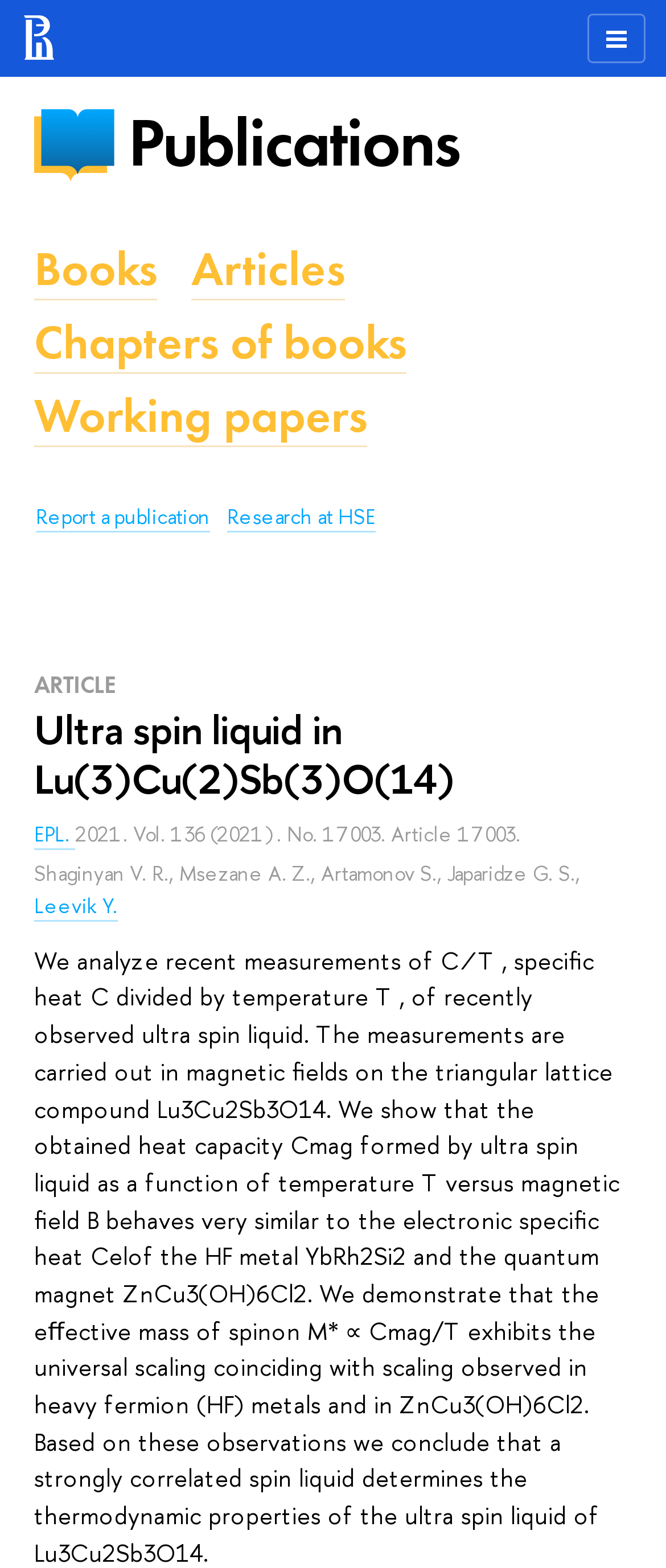Determine the bounding box coordinates of the element's region needed to click to follow the instruction: "Follow the link to research at HSE". Provide these coordinates as four float numbers between 0 and 1, formatted as [left, top, right, bottom].

[0.341, 0.321, 0.564, 0.339]